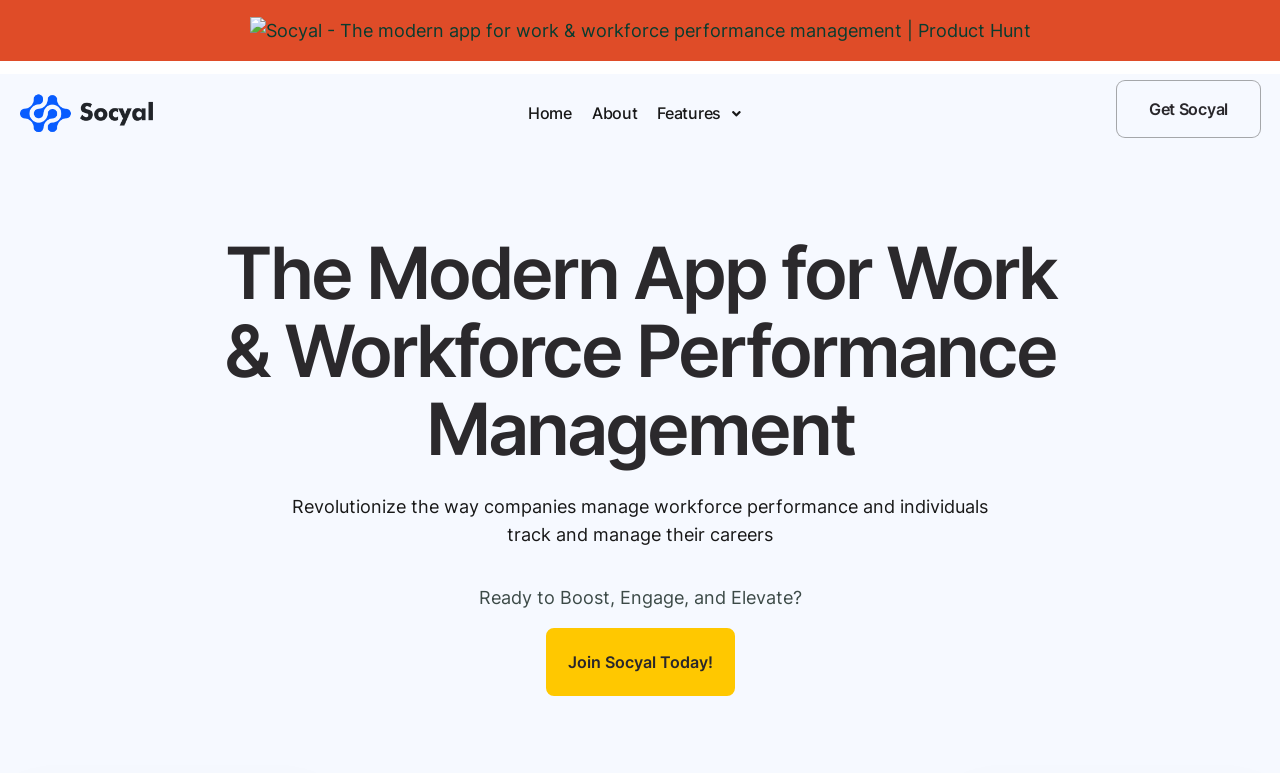From the element description Get Socyal, predict the bounding box coordinates of the UI element. The coordinates must be specified in the format (top-left x, top-left y, bottom-right x, bottom-right y) and should be within the 0 to 1 range.

[0.873, 0.105, 0.984, 0.177]